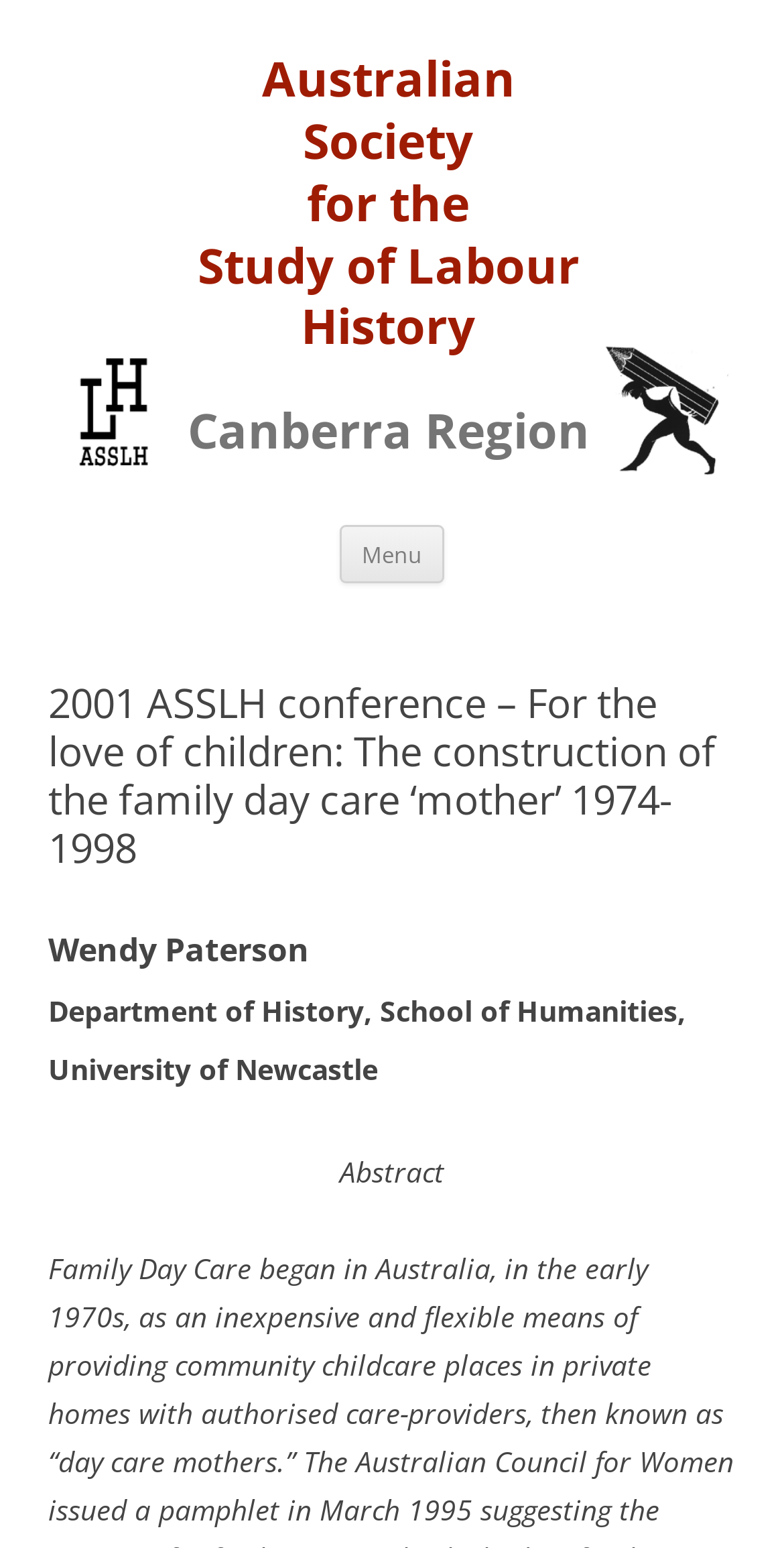Locate the UI element described by alt="LH - ASSLH logo" in the provided webpage screenshot. Return the bounding box coordinates in the format (top-left x, top-left y, bottom-right x, bottom-right y), ensuring all values are between 0 and 1.

[0.062, 0.285, 0.228, 0.31]